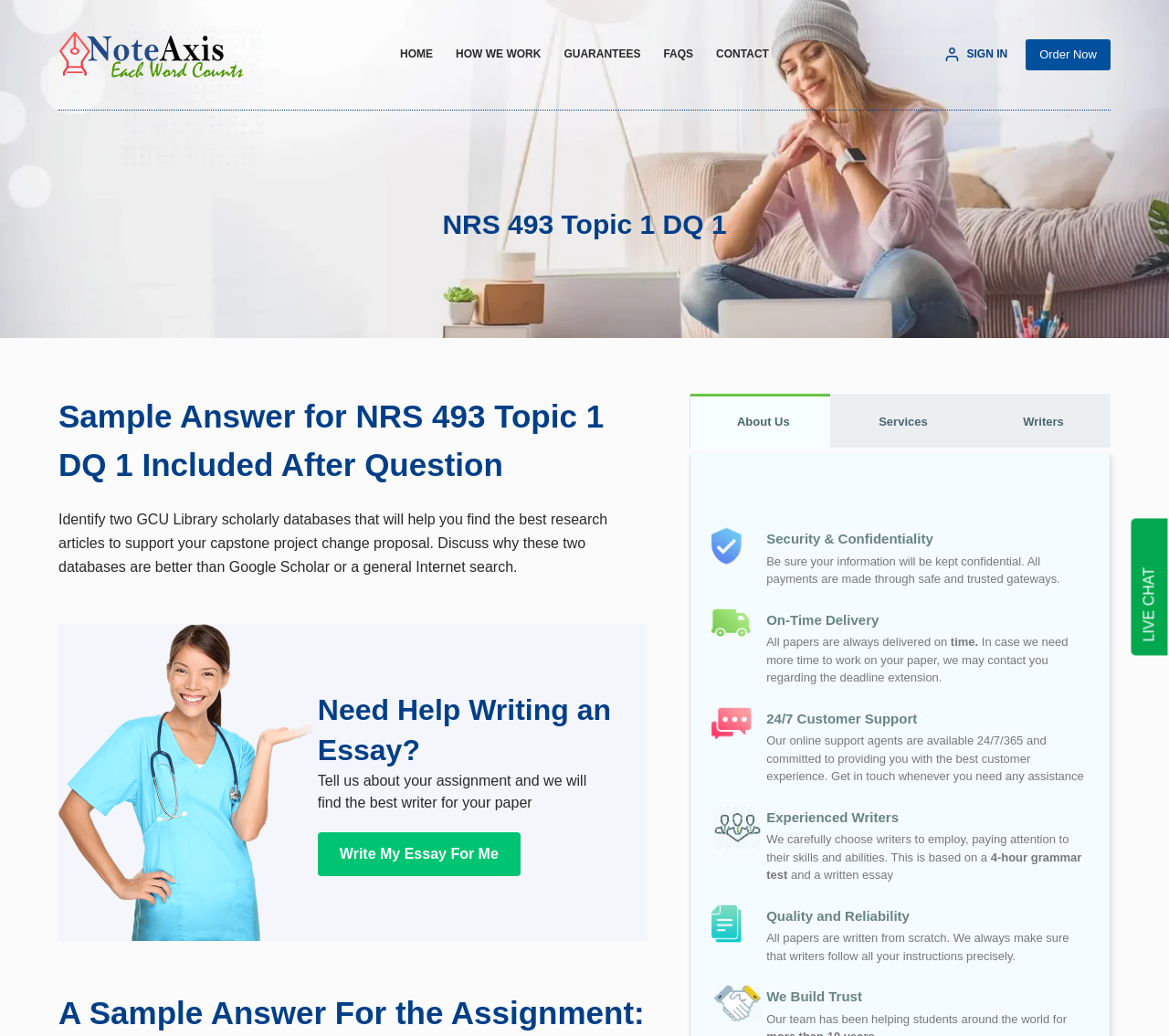Specify the bounding box coordinates of the element's area that should be clicked to execute the given instruction: "Click on the 'Order Now' button". The coordinates should be four float numbers between 0 and 1, i.e., [left, top, right, bottom].

[0.877, 0.038, 0.95, 0.068]